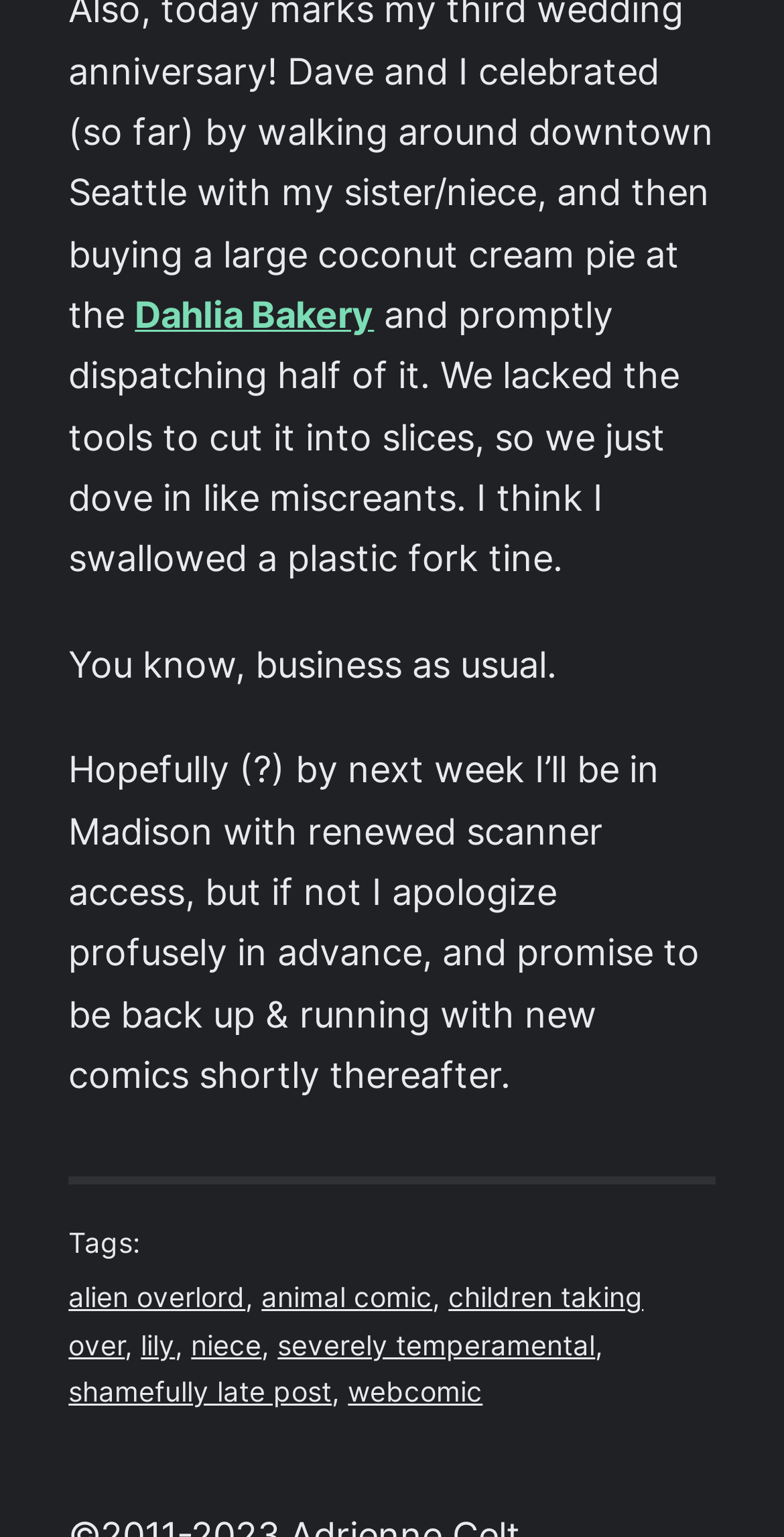Consider the image and give a detailed and elaborate answer to the question: 
What is the tone of the author's writing?

The author's writing style is informal and humorous, as evident from the use of phrases like 'business as usual' and 'miscreants', which suggest a lighthearted and playful tone.